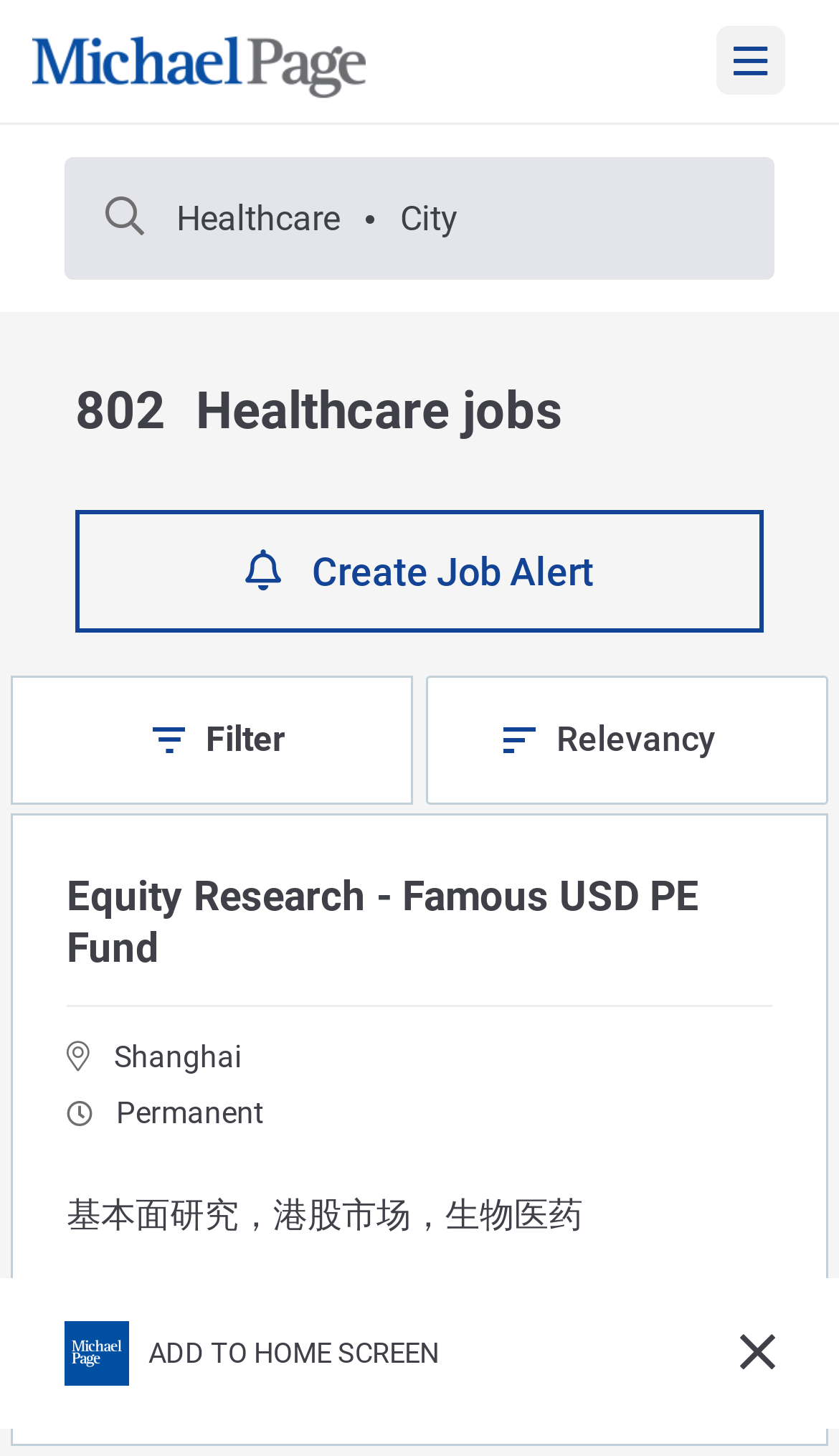Identify the bounding box coordinates of the region that should be clicked to execute the following instruction: "Create Job Alert".

[0.09, 0.35, 0.91, 0.434]